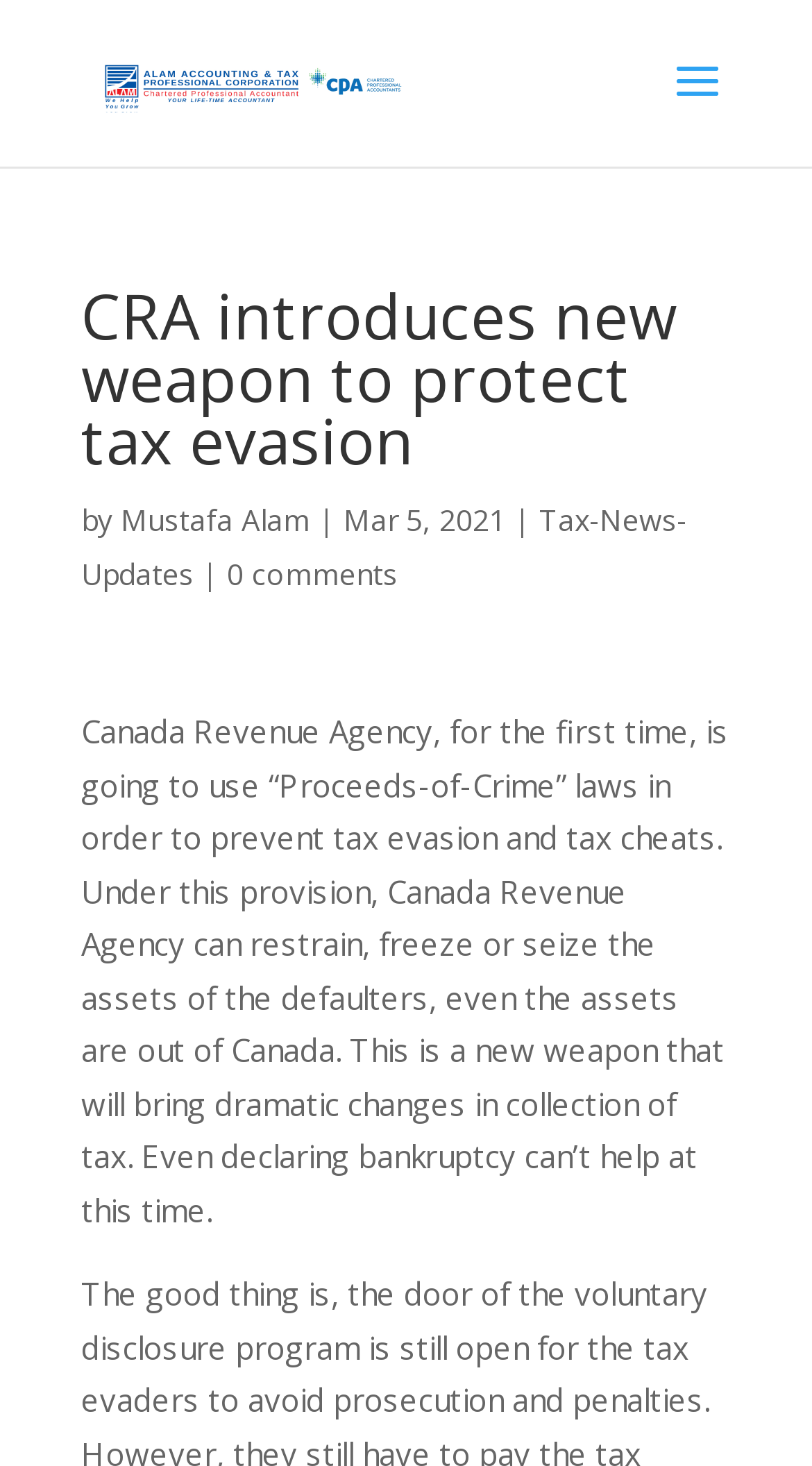Identify the primary heading of the webpage and provide its text.

CRA introduces new weapon to protect tax evasion